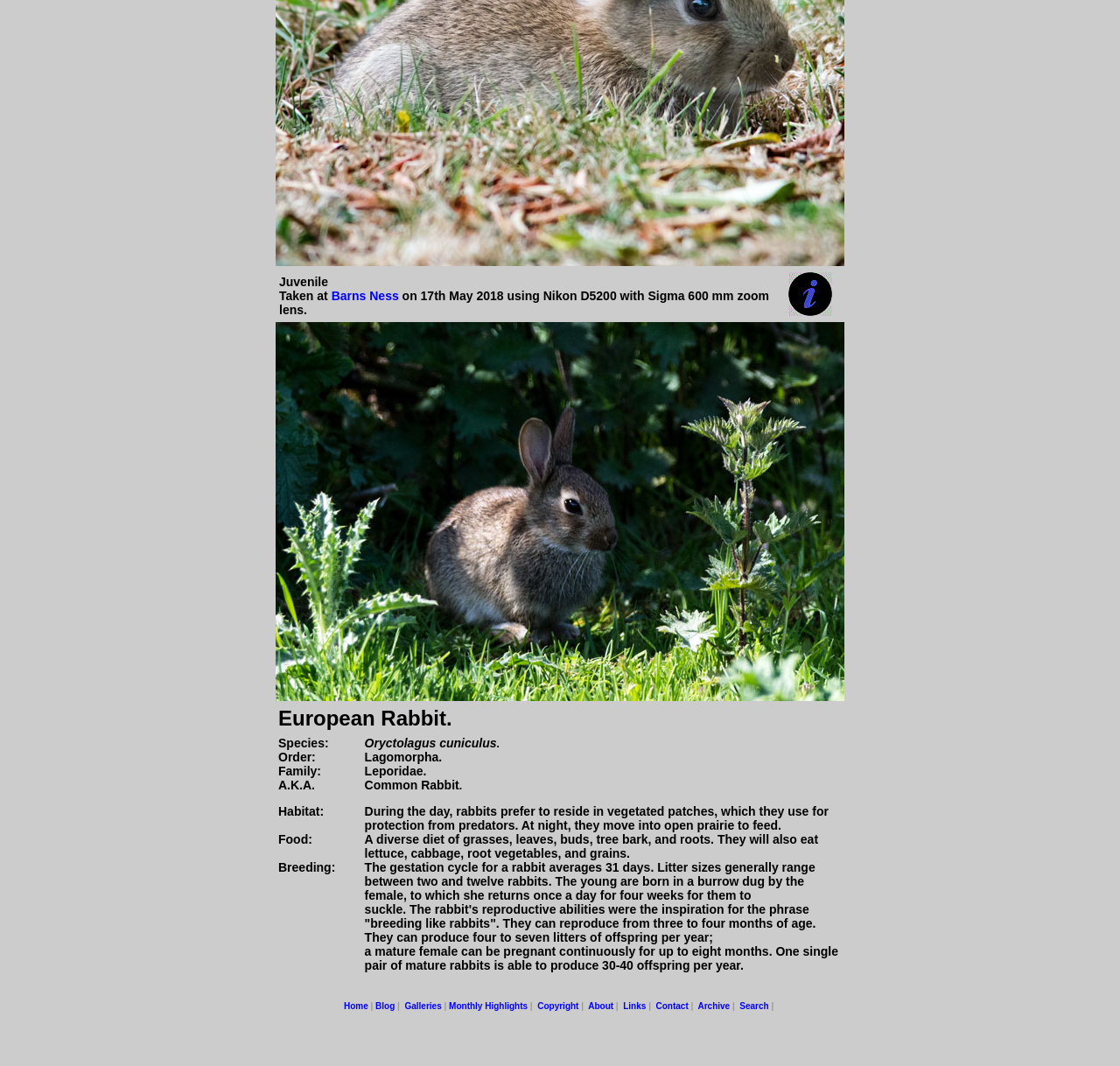Analyze the image and answer the question with as much detail as possible: 
What is the average gestation cycle of a rabbit?

I found the answer by reading the text in the table that describes the breeding habits of the rabbit, which says 'The gestation cycle for a rabbit averages 31 days.'